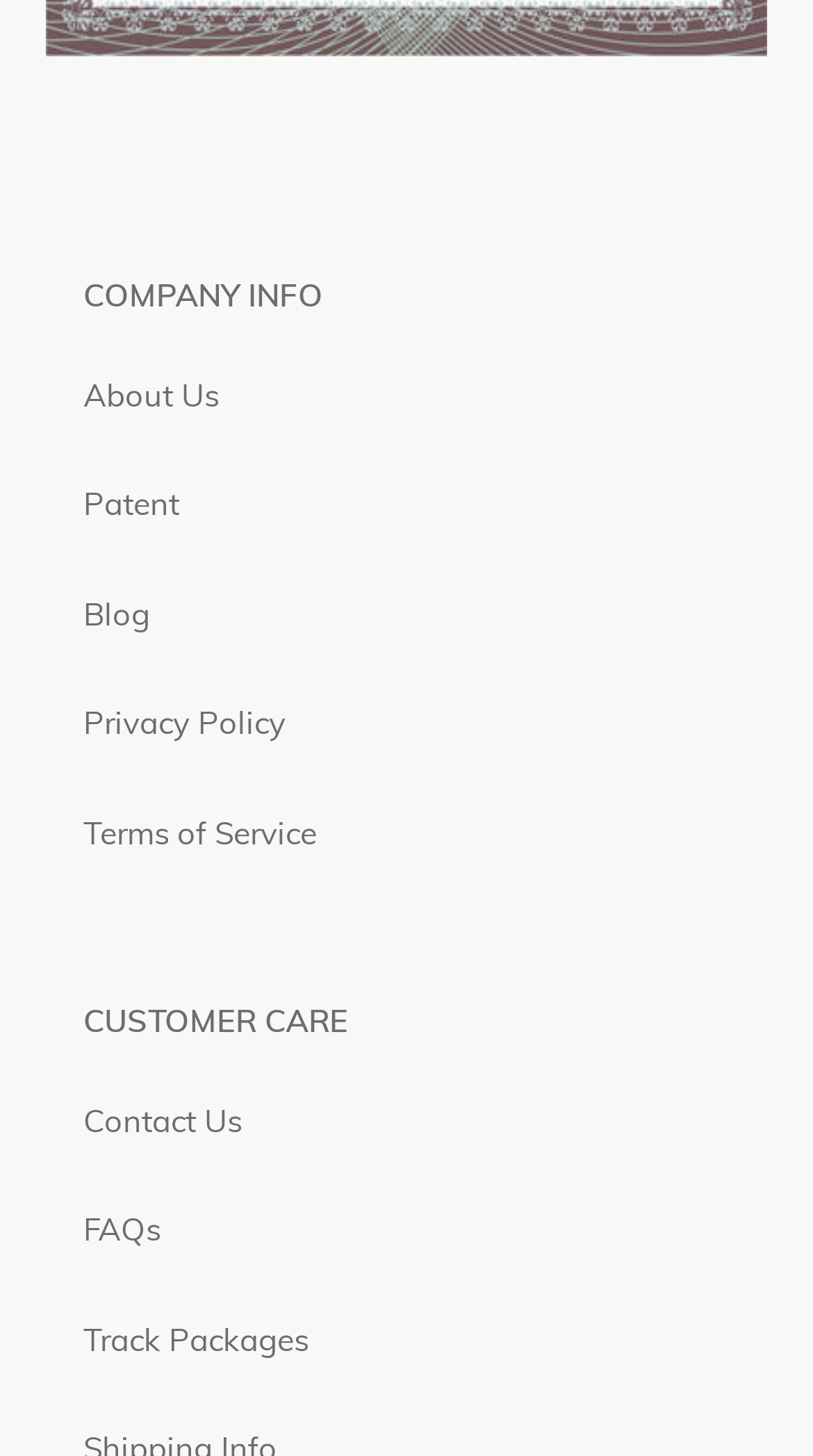Provide the bounding box coordinates of the HTML element this sentence describes: "About Us". The bounding box coordinates consist of four float numbers between 0 and 1, i.e., [left, top, right, bottom].

[0.103, 0.258, 0.269, 0.285]